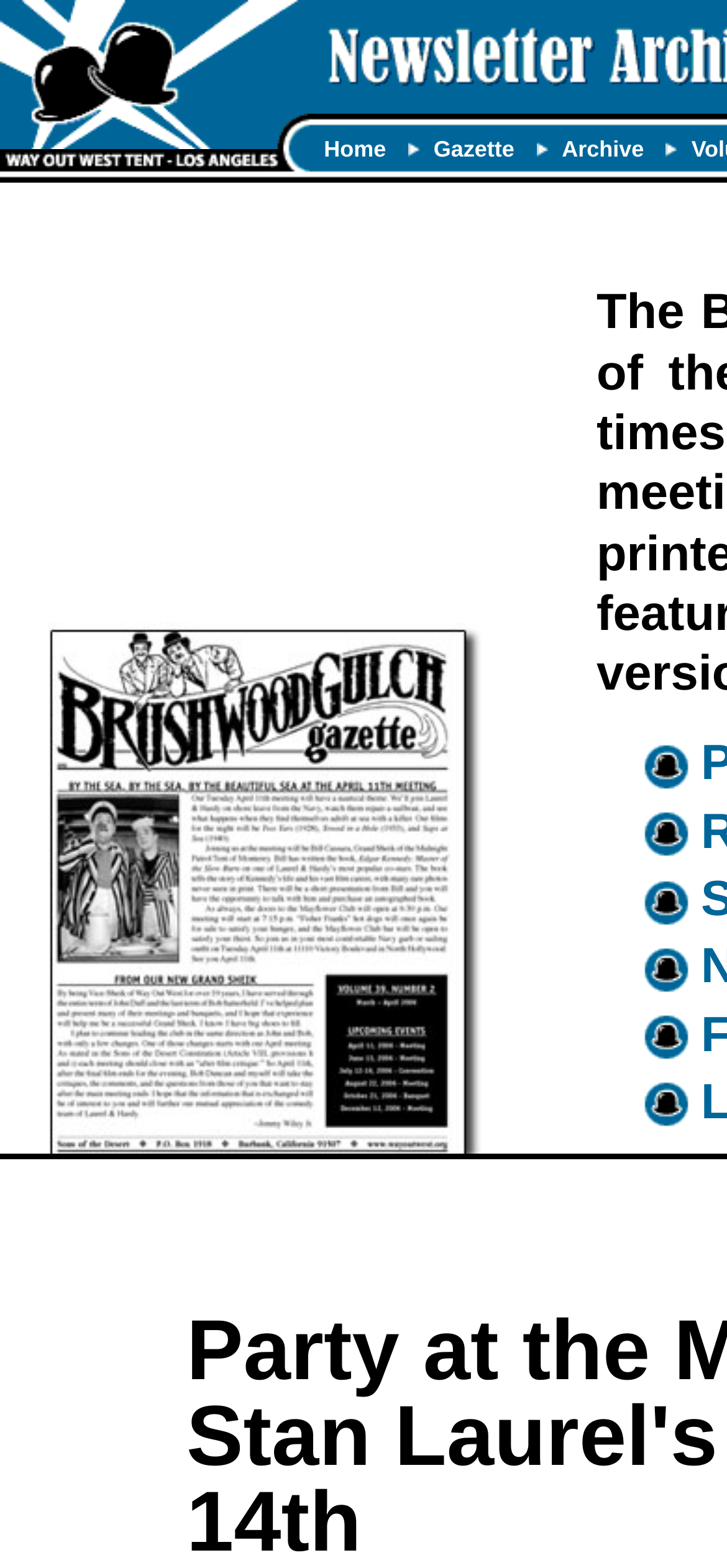Use a single word or phrase to answer the following:
How many links are in the top navigation bar?

3